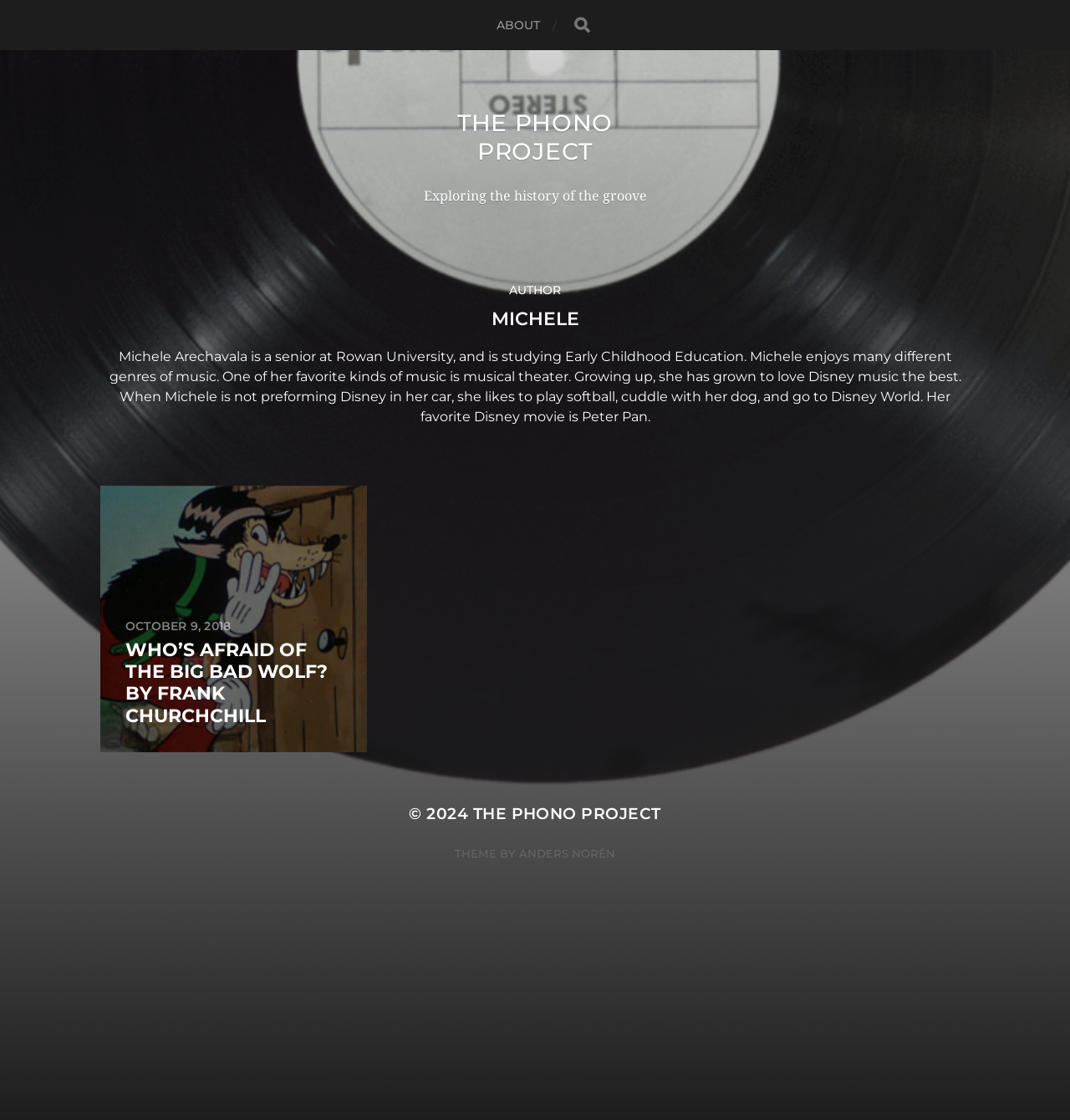What is the title of the article written by Frank Churchill?
Observe the image and answer the question with a one-word or short phrase response.

WHO’S AFRAID OF THE BIG BAD WOLF?